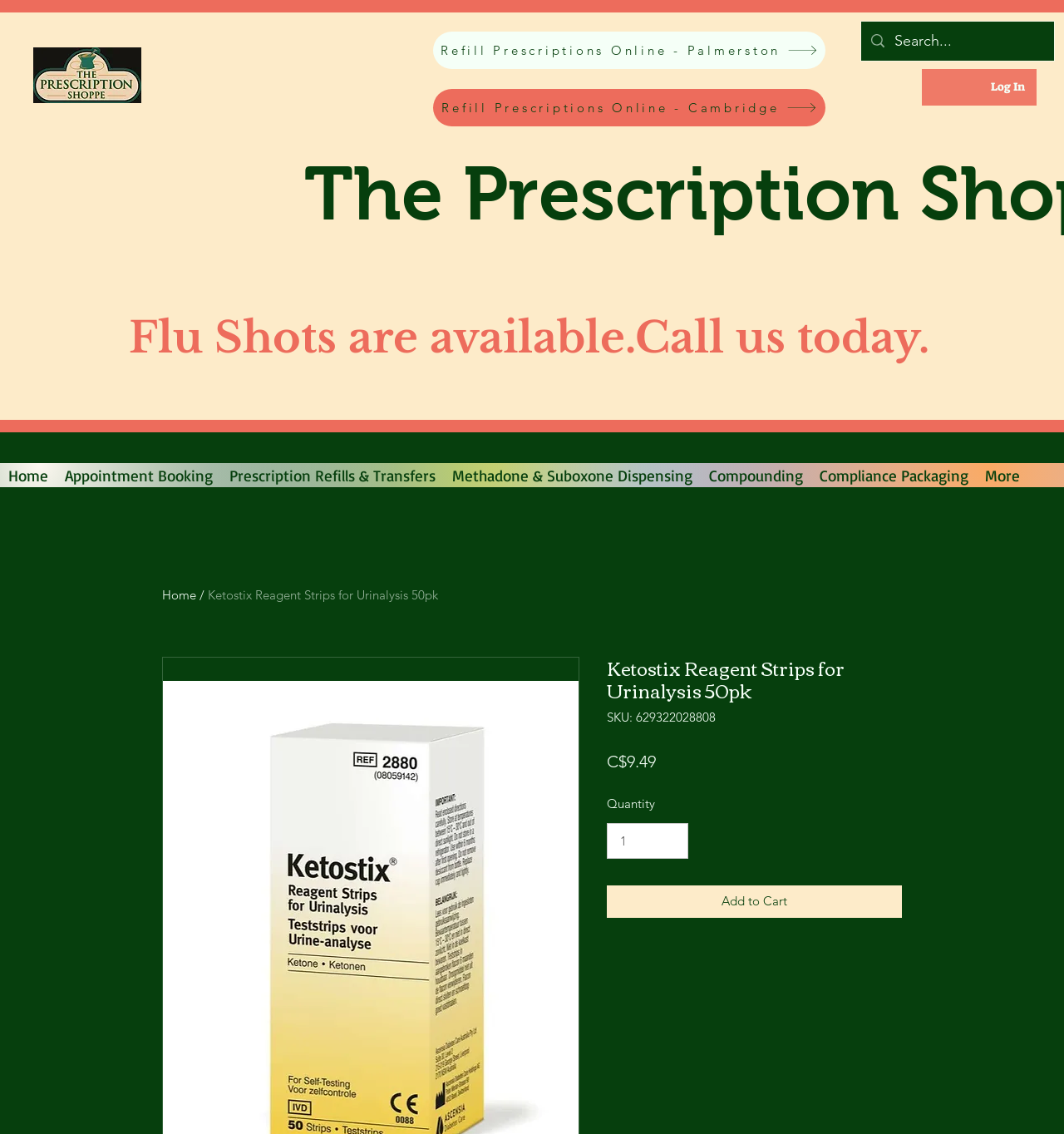Based on the visual content of the image, answer the question thoroughly: What is the price of Ketostix Reagent Strips for Urinalysis 50pk?

I found the price by looking at the product information section, where it says 'C$9.49' next to the 'Price' label.